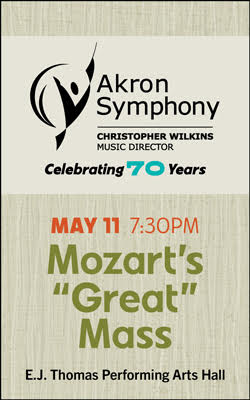Refer to the image and offer a detailed explanation in response to the question: Where will the concert be held?

The venue for the concert is specified in the advertisement, stating that the event will take place at the E.J. Thomas Performing Arts Hall.